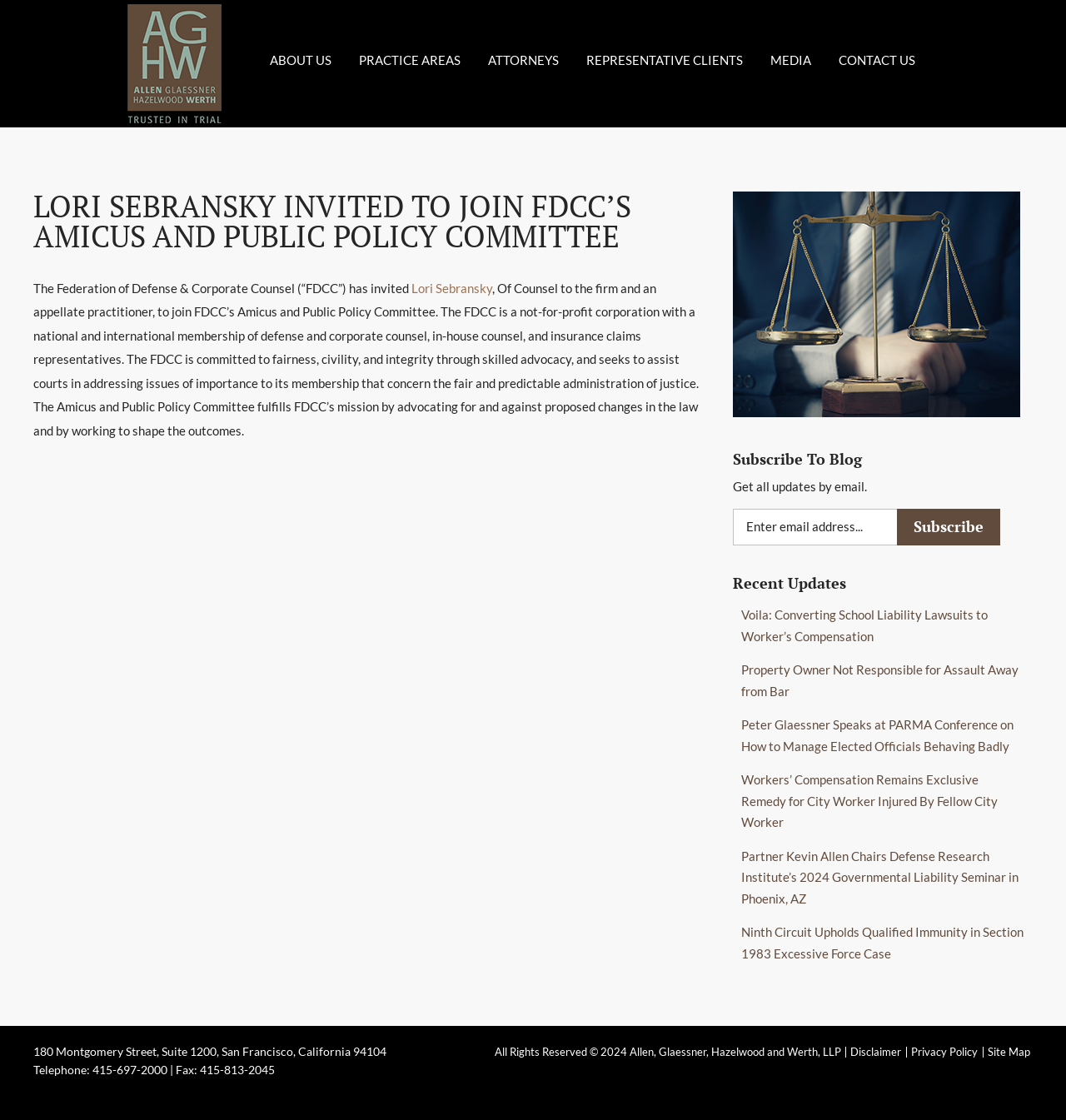Identify the bounding box for the given UI element using the description provided. Coordinates should be in the format (top-left x, top-left y, bottom-right x, bottom-right y) and must be between 0 and 1. Here is the description: Disclaimer

[0.798, 0.933, 0.845, 0.945]